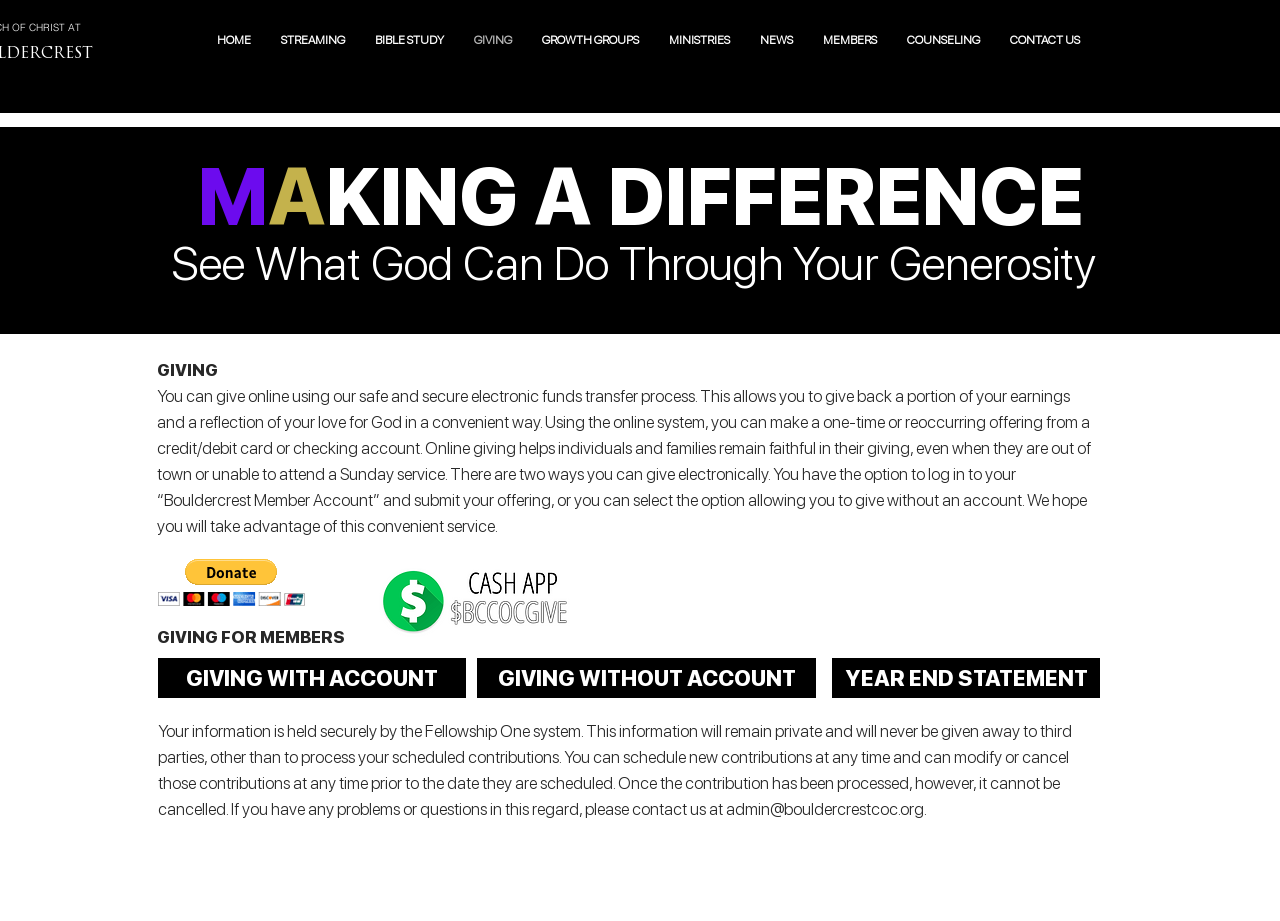Identify the bounding box coordinates for the UI element described as follows: "STREAMING". Ensure the coordinates are four float numbers between 0 and 1, formatted as [left, top, right, bottom].

[0.208, 0.011, 0.281, 0.076]